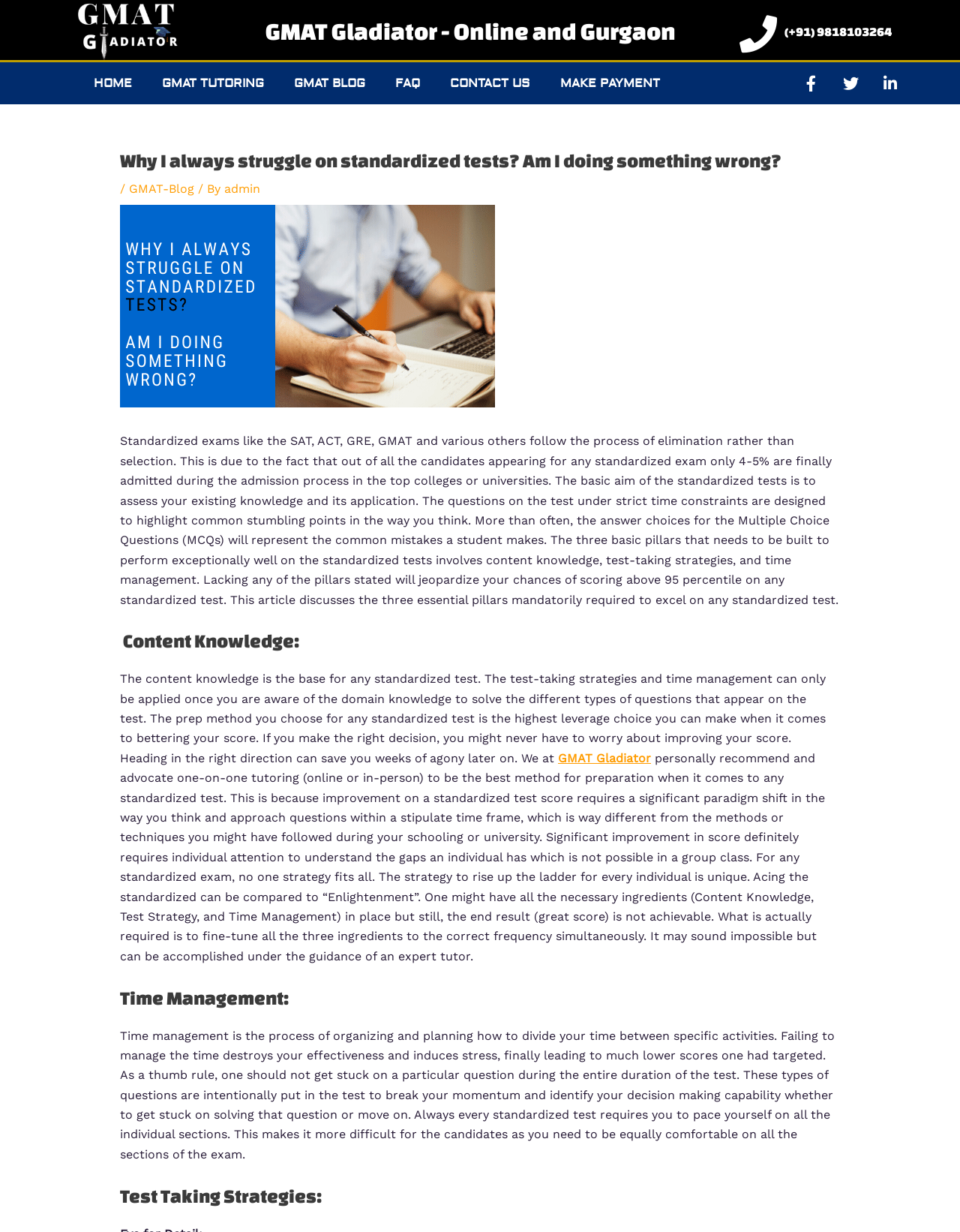Using the elements shown in the image, answer the question comprehensively: What is the name of the website?

The name of the website can be found in the heading element at the top of the webpage, which reads 'GMAT Gladiator - Online and Gurgaon'.